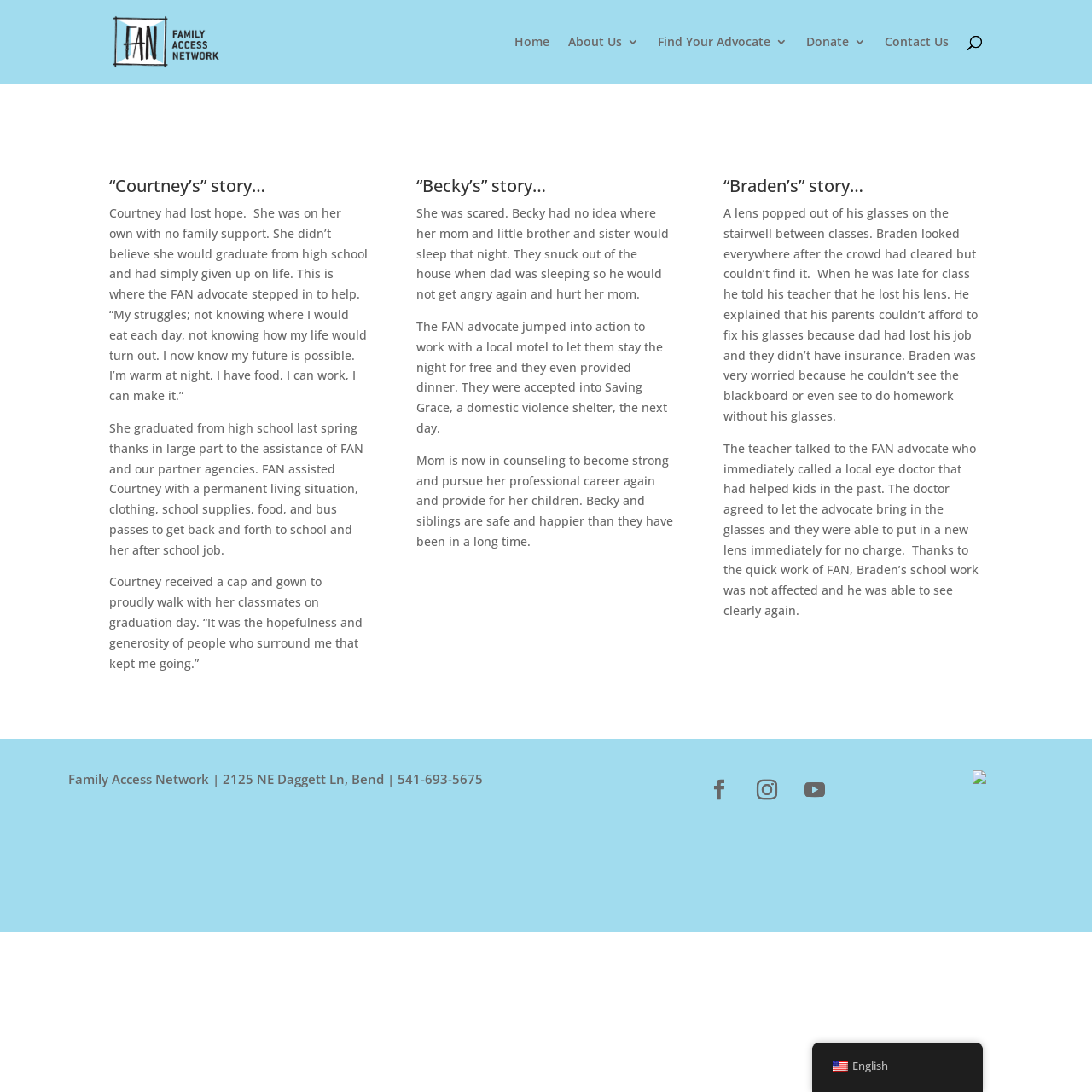Mark the bounding box of the element that matches the following description: "Find Your Advocate".

[0.602, 0.033, 0.721, 0.077]